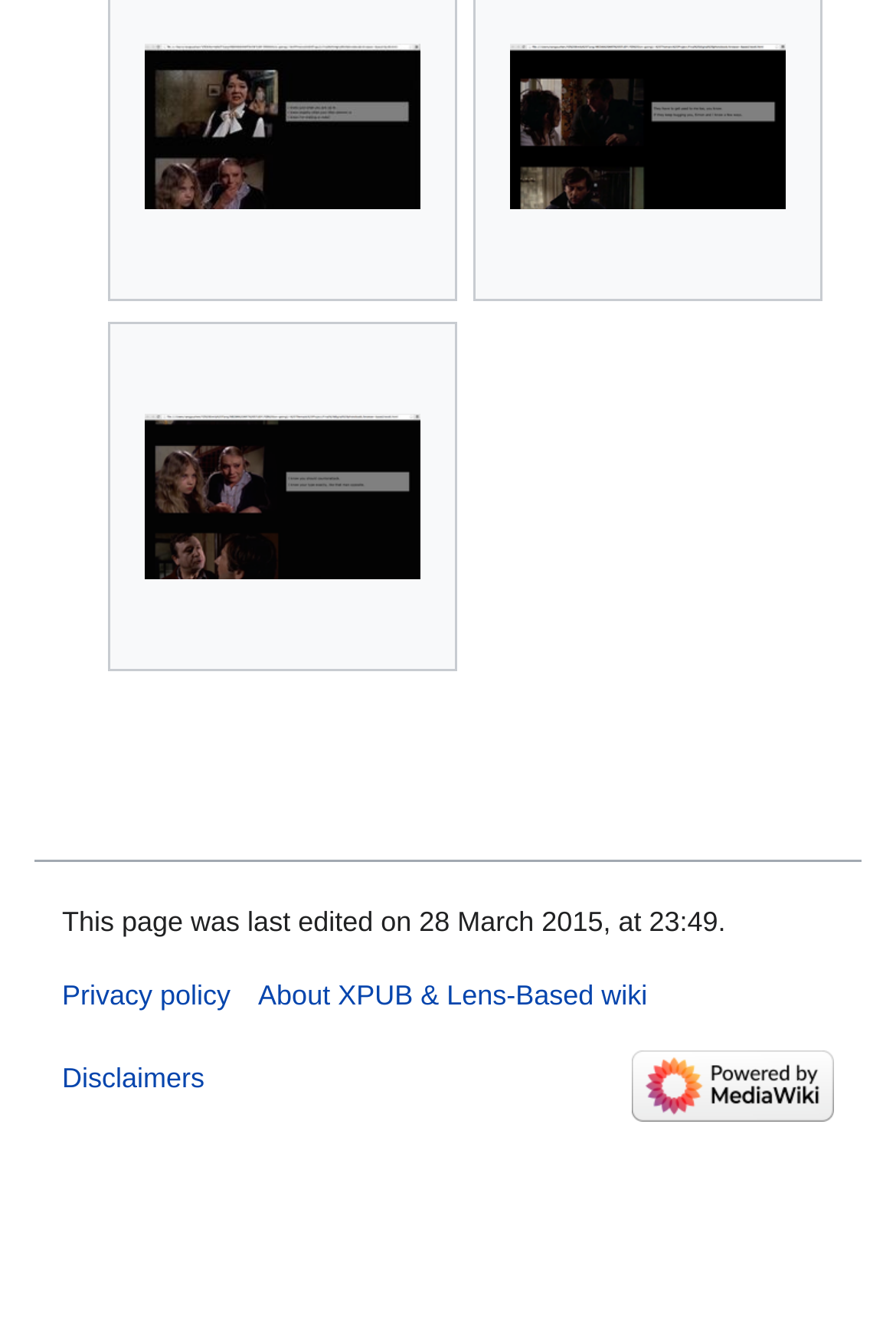Answer the question below in one word or phrase:
What is the platform that powers this website?

MediaWiki